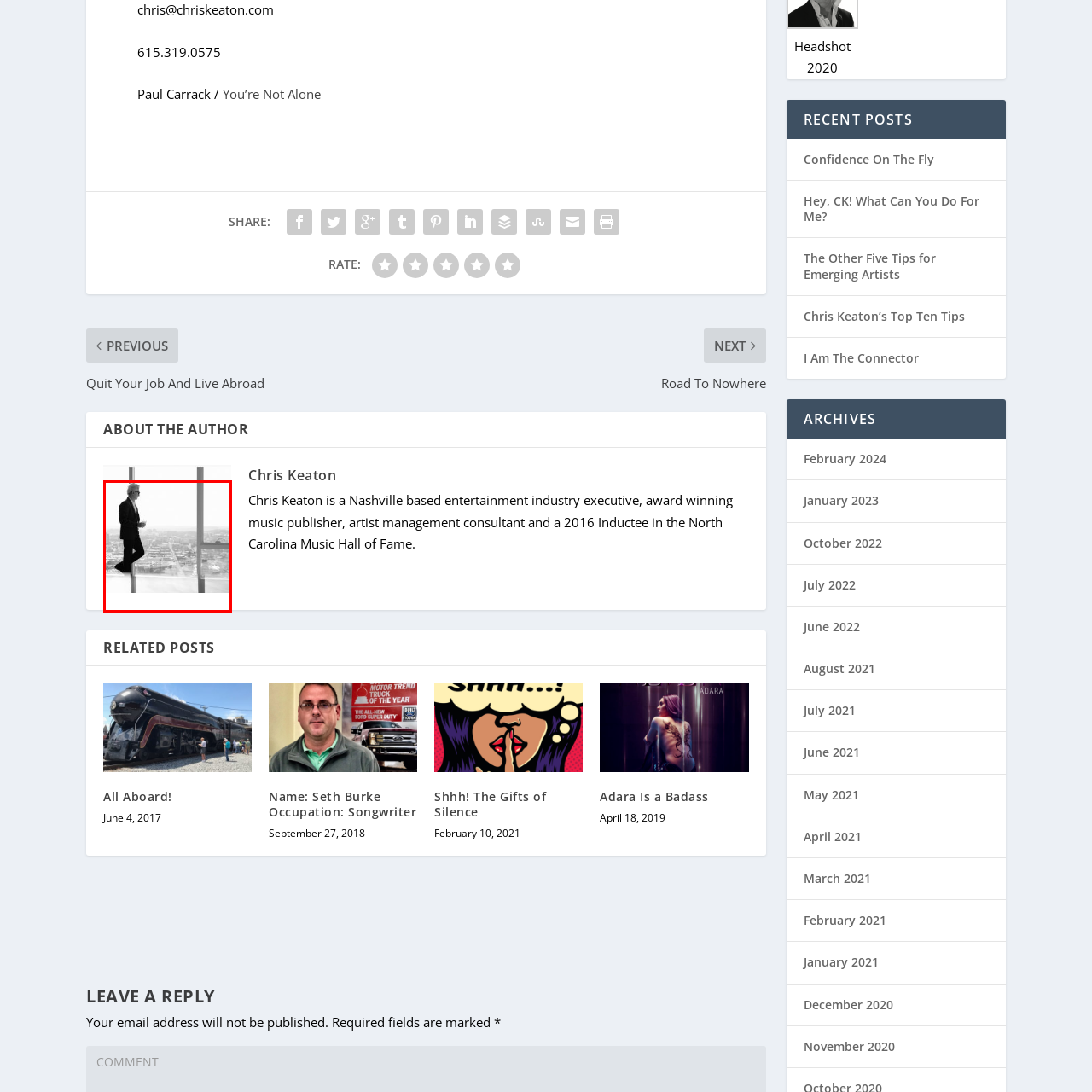Focus on the image surrounded by the red bounding box, please answer the following question using a single word or phrase: What is the tone of the photograph?

black-and-white